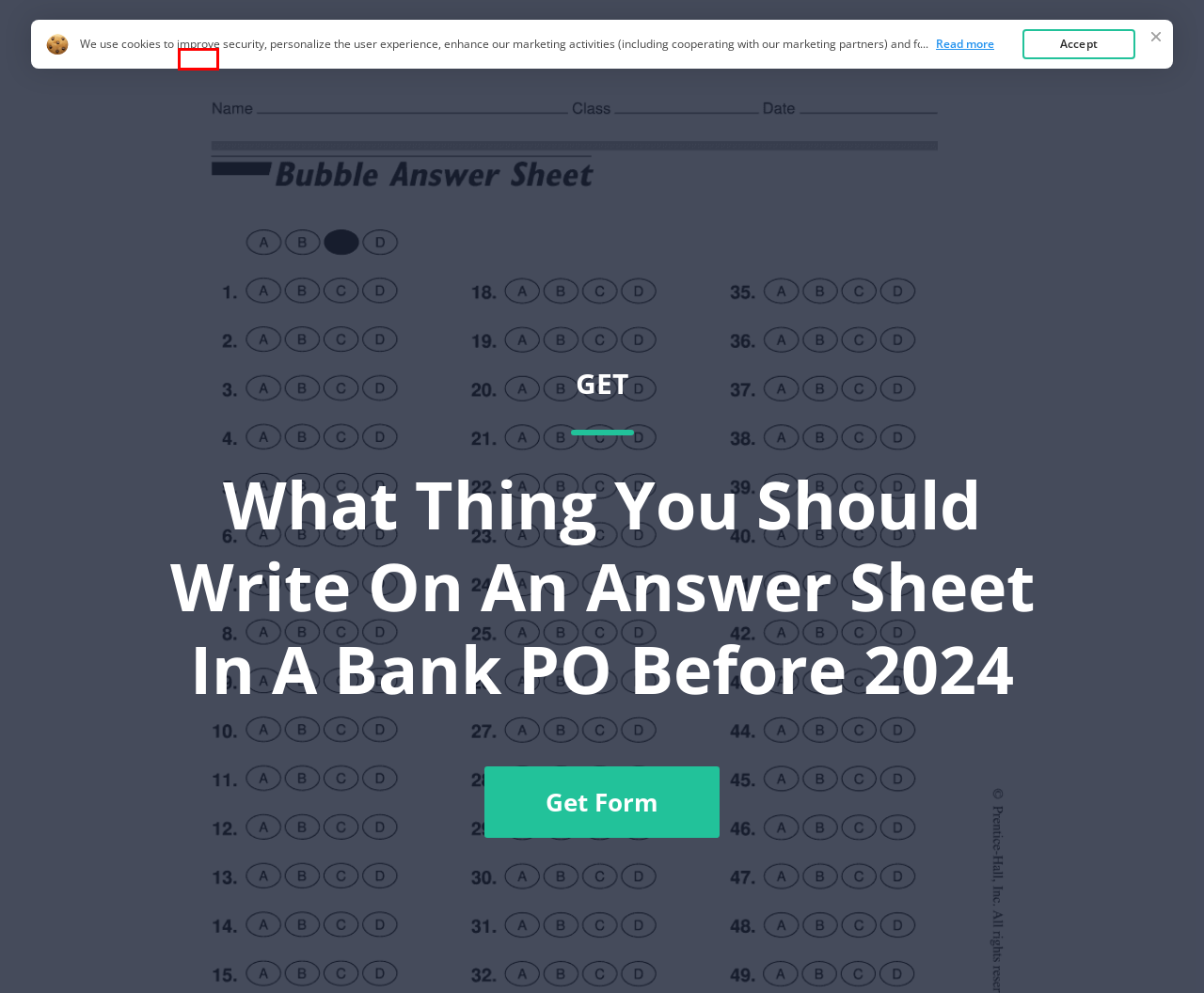Review the screenshot of a webpage containing a red bounding box around an element. Select the description that best matches the new webpage after clicking the highlighted element. The options are:
A. Answer Sheets  - Frequently Asked Questions
B. TOP Forms Answer Sheets to Compete and Sign - Catalog
C. Workflow Solutions by Use Case | airSlate
D. Error: File not found - pdfFiller
E. COOKIES
F. Answer Sheets - Printable Blank PDF Online
G. PDFfiller
H. PATENTS

E